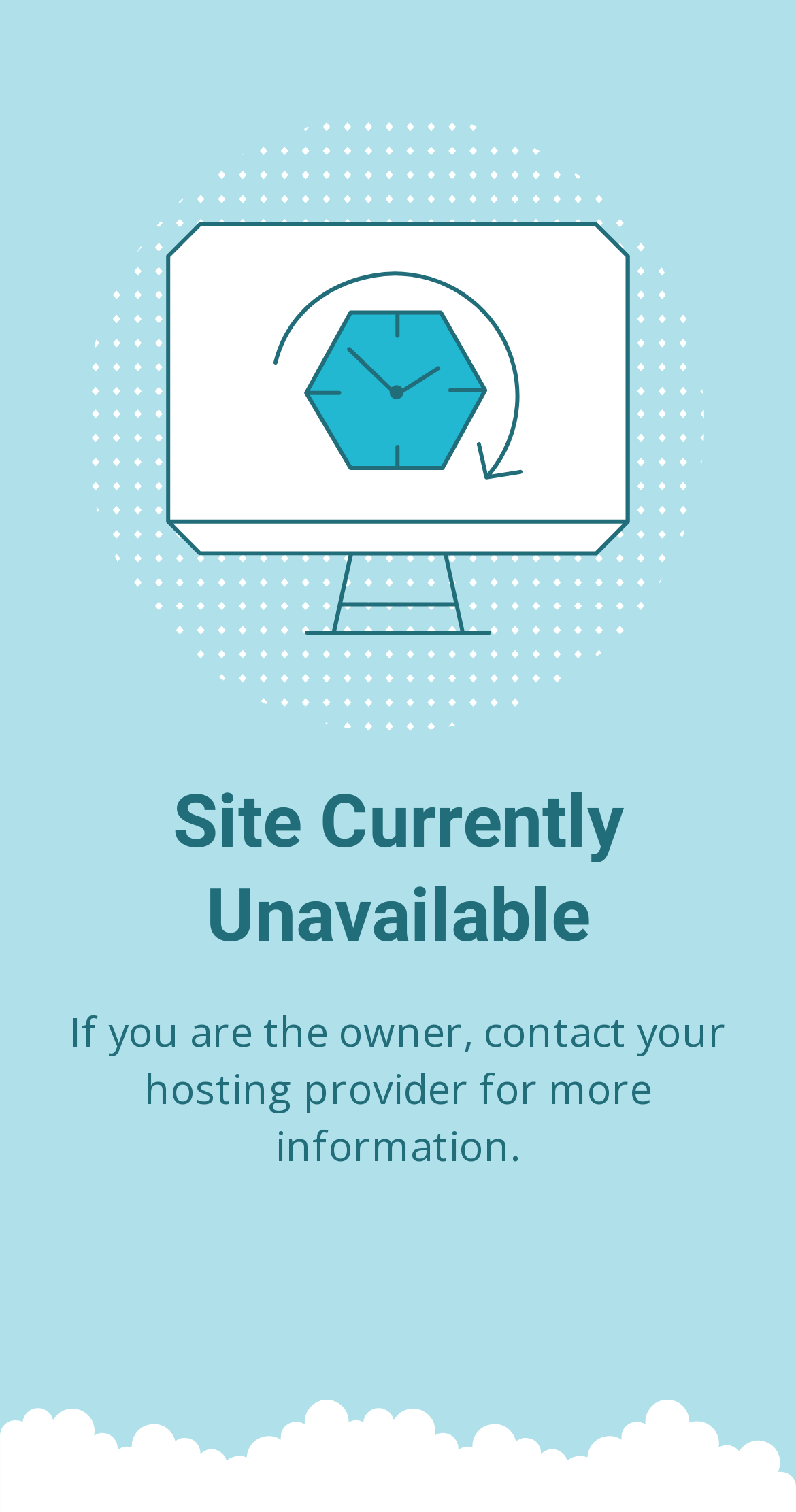Identify the first-level heading on the webpage and generate its text content.

Site Currently Unavailable